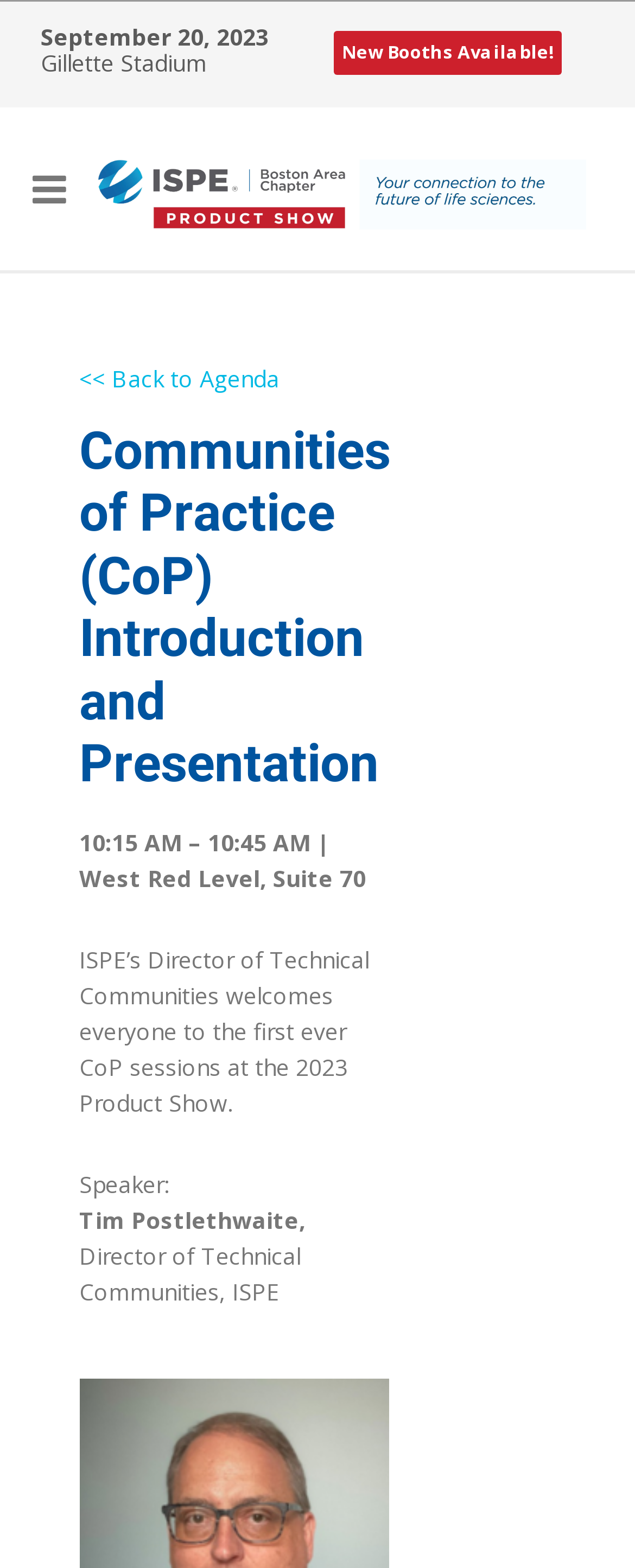Identify the bounding box of the UI component described as: "<< Back to Agenda".

[0.125, 0.231, 0.44, 0.251]